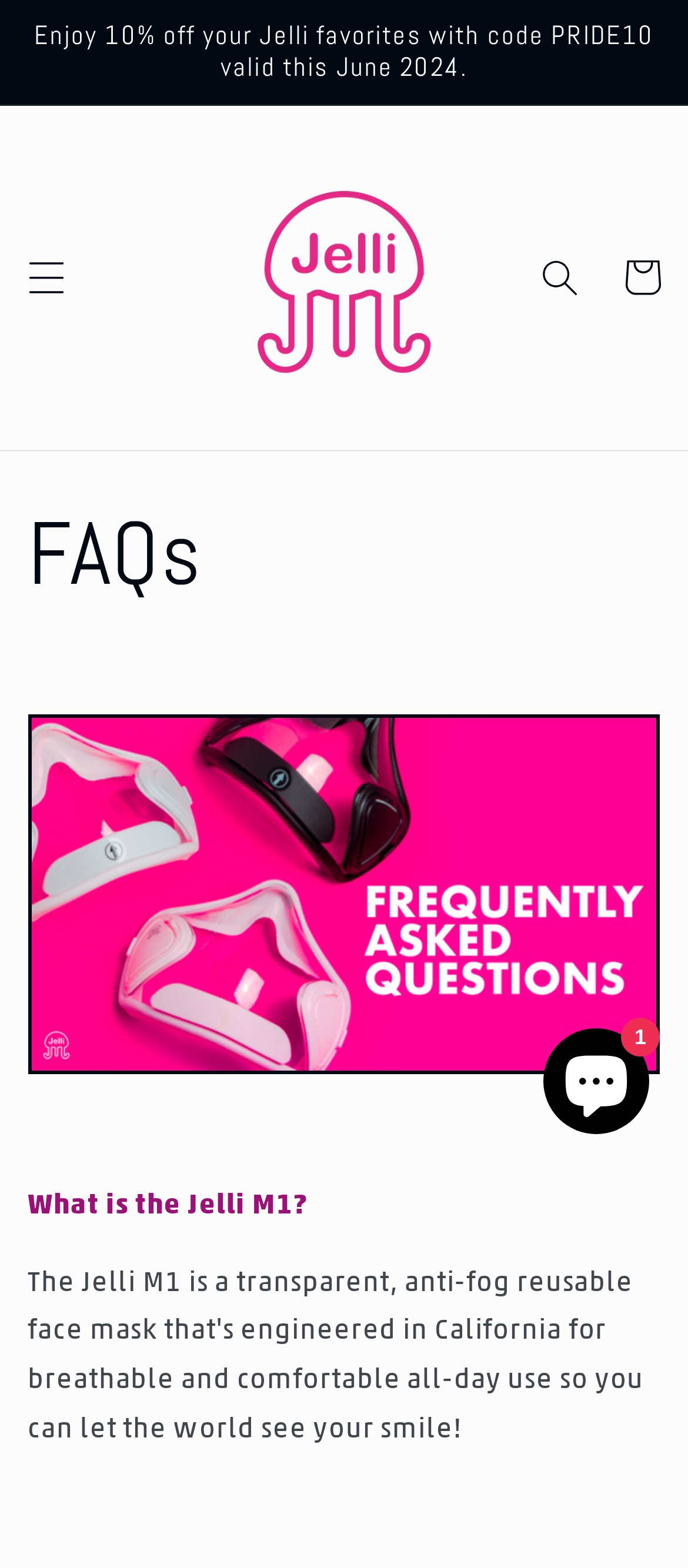Generate a detailed explanation of the webpage's features and information.

The webpage is about the Jelli M1, a transparent, anti-fog reusable face mask. At the top of the page, there is an announcement region that spans the entire width, taking up about 6.7% of the page's height. Within this region, there is a static text element that reads "Enjoy 10% off your Jelli favorites with code PRIDE10 valid this June 2024." This text is positioned near the top-left corner of the page.

Below the announcement region, there are three elements aligned horizontally: a menu button, a link to "JelliM1" accompanied by an image, and a search button. The menu button is positioned near the top-left corner, while the link and image are centered, taking up about 43% of the page's width. The search button is located near the top-right corner.

Further down the page, there is a heading element that reads "FAQs", which is centered and takes up about 92% of the page's width. Below the heading, there is a static text element that reads "What is the Jelli M1?", positioned near the top-left corner. There is also an image element that spans the entire width of the page, taking up about 23% of the page's height.

At the bottom-right corner of the page, there is a chat window element that takes up about 18% of the page's width and 7% of the page's height. Within the chat window, there is an image element.